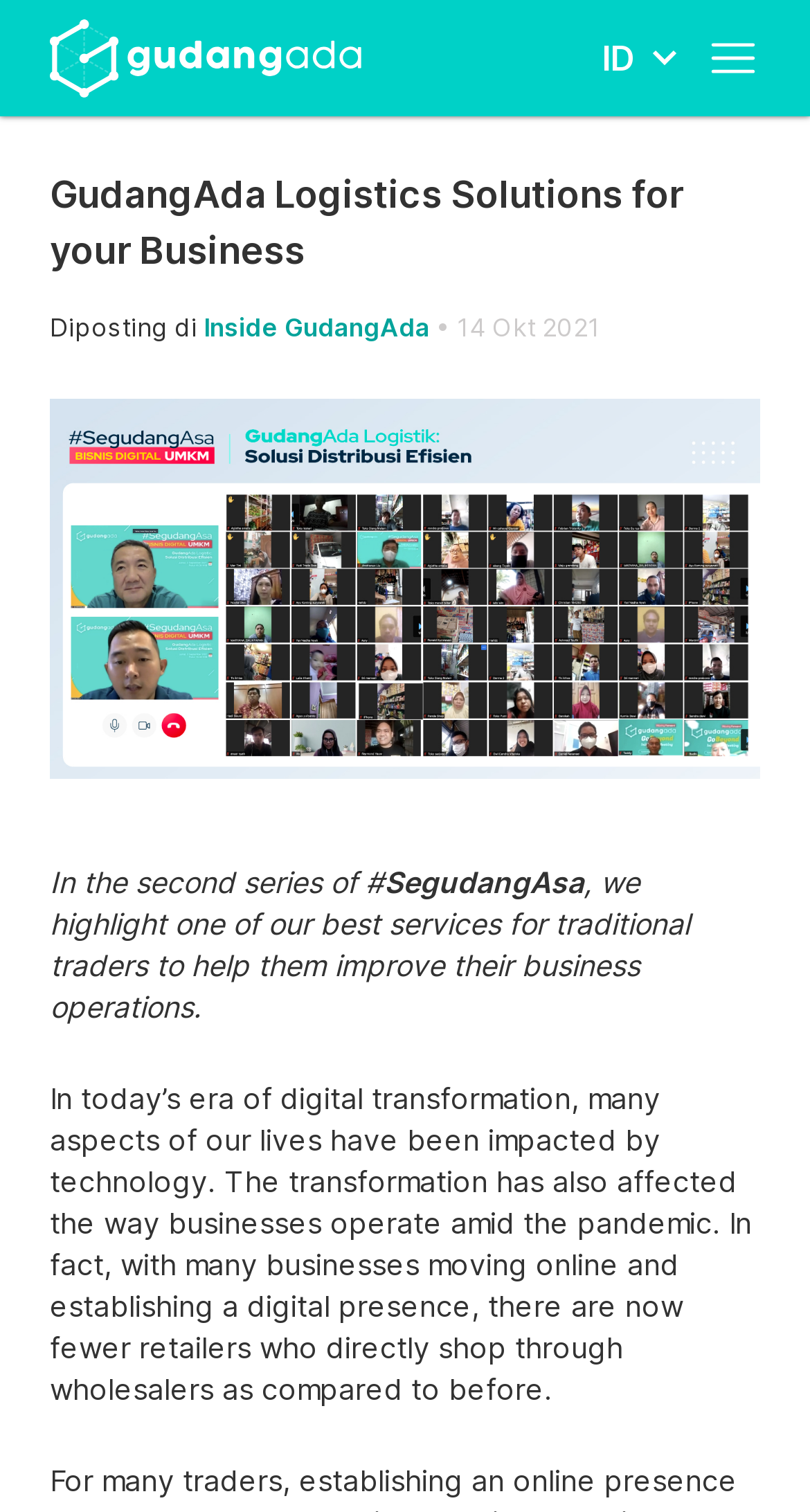Respond with a single word or phrase to the following question: What is the language of the website?

Indonesian